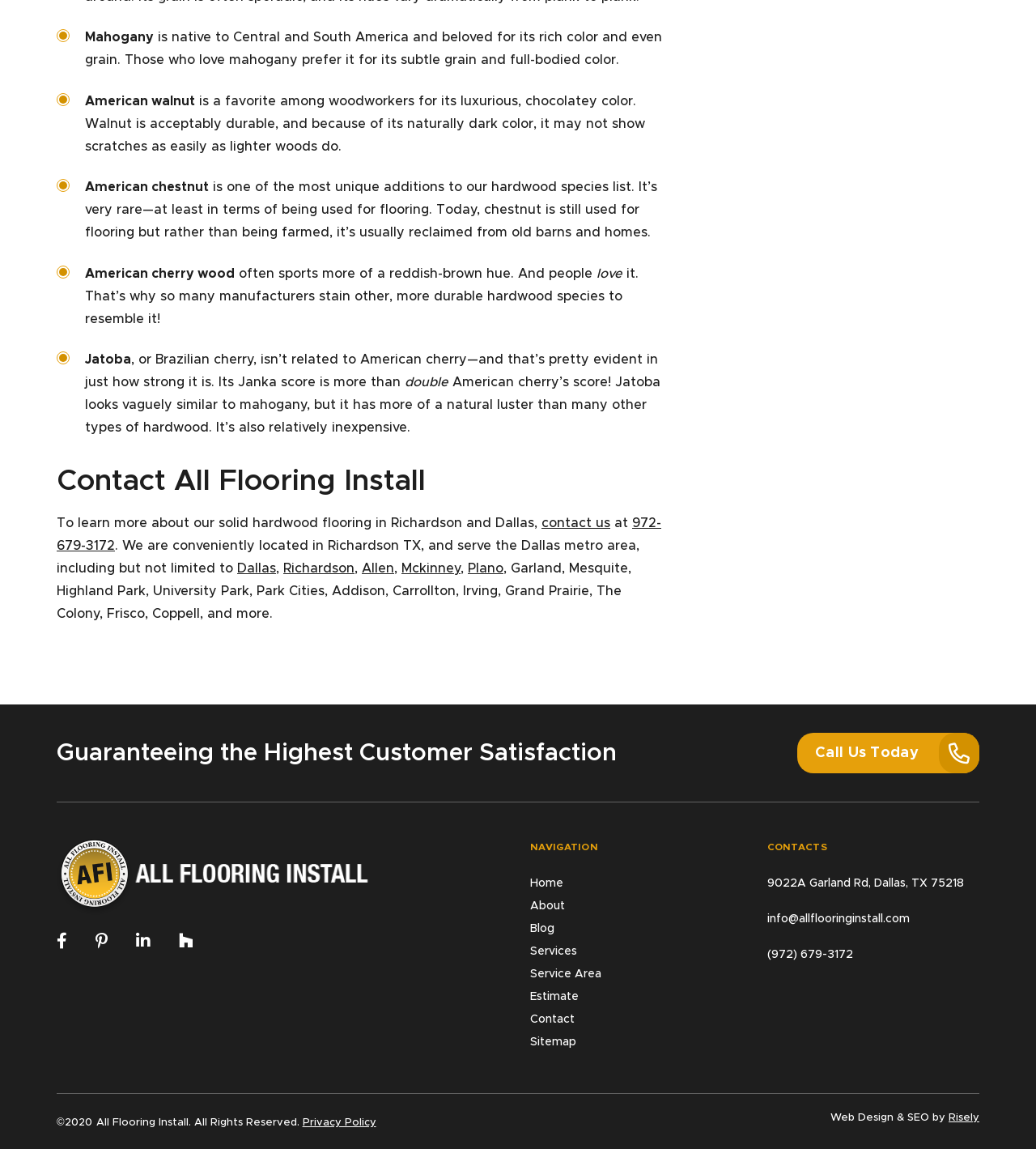Find the bounding box coordinates of the area that needs to be clicked in order to achieve the following instruction: "Call Us Today". The coordinates should be specified as four float numbers between 0 and 1, i.e., [left, top, right, bottom].

[0.769, 0.638, 0.945, 0.673]